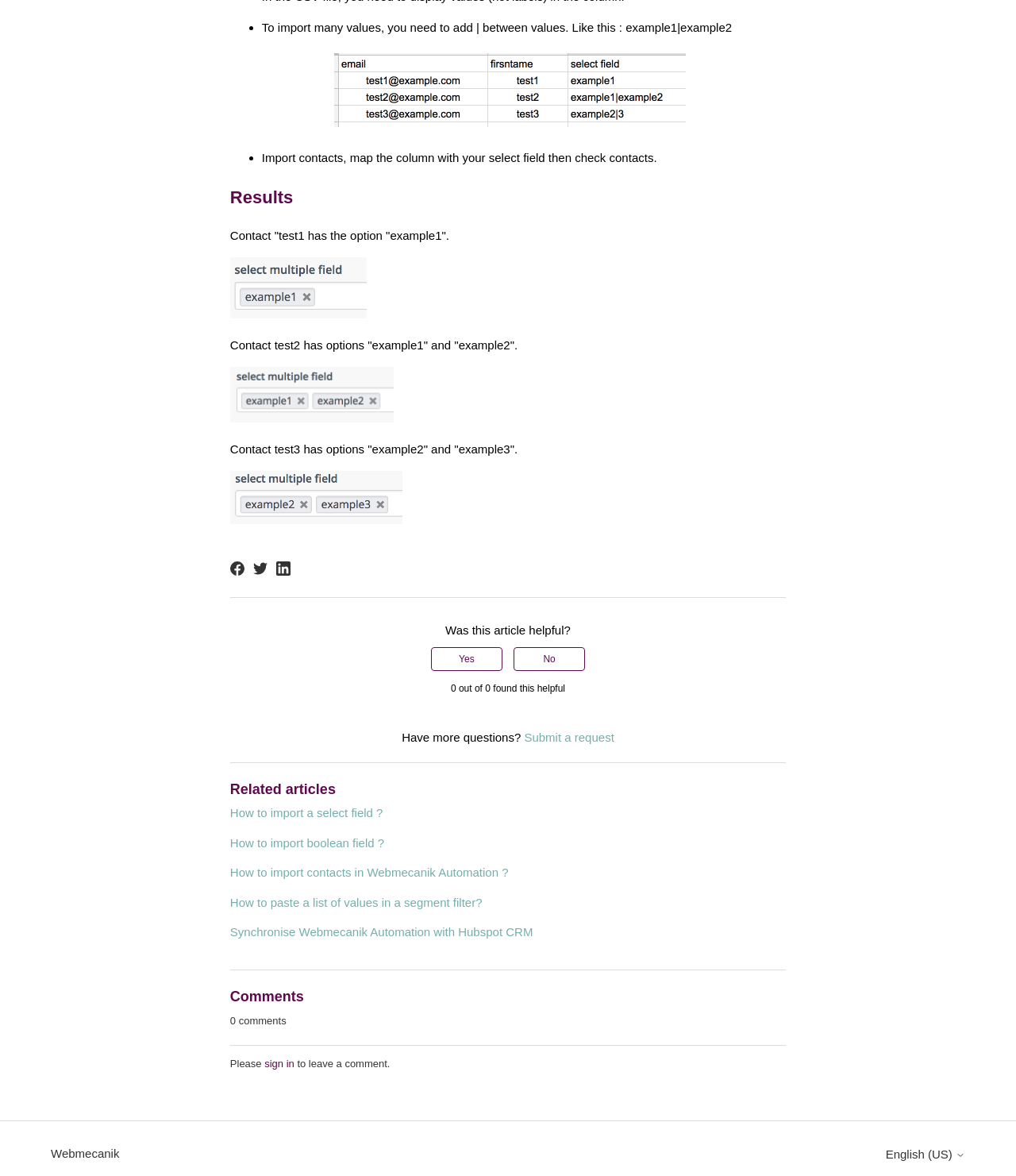Locate the bounding box coordinates of the area to click to fulfill this instruction: "Sign in to leave a comment". The bounding box should be presented as four float numbers between 0 and 1, in the order [left, top, right, bottom].

[0.26, 0.9, 0.29, 0.91]